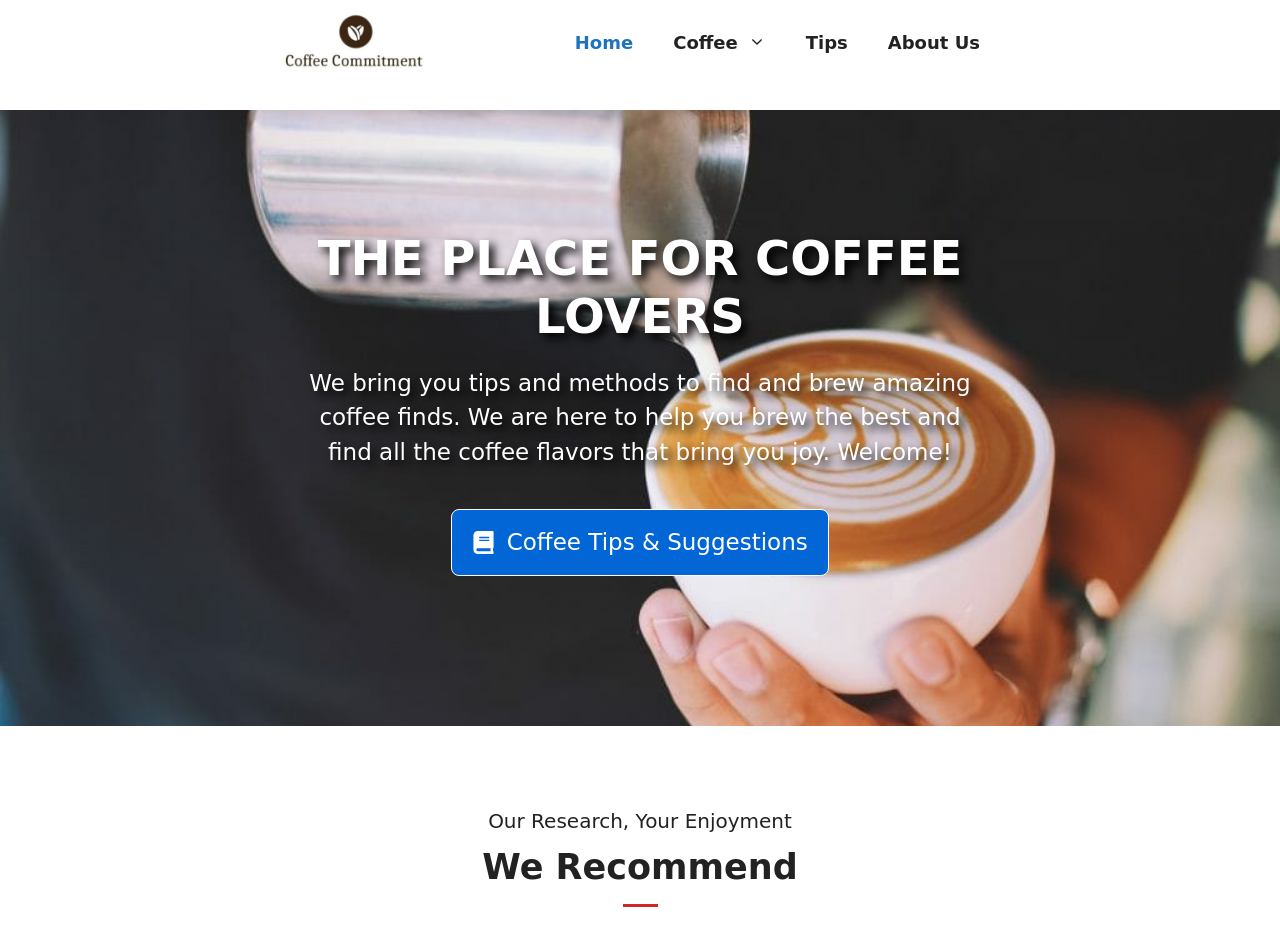What is the main topic of this website?
Look at the image and construct a detailed response to the question.

Based on the navigation links and the content of the webpage, it is clear that the main topic of this website is coffee. The navigation links include 'Coffee', 'Tips', and 'About Us', which suggests that the website is focused on providing information and resources related to coffee.